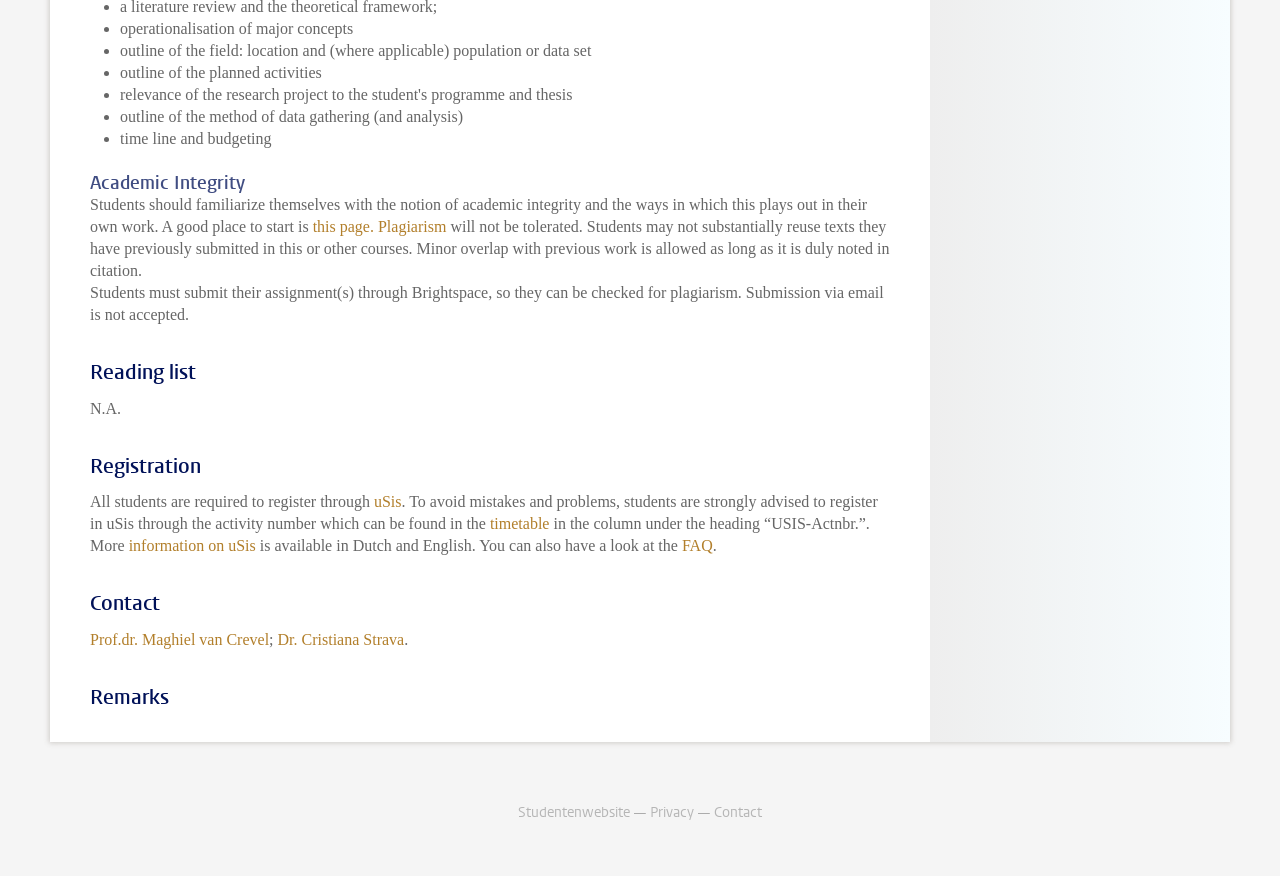Identify the bounding box coordinates of the part that should be clicked to carry out this instruction: "check 'timetable'".

[0.383, 0.588, 0.429, 0.607]